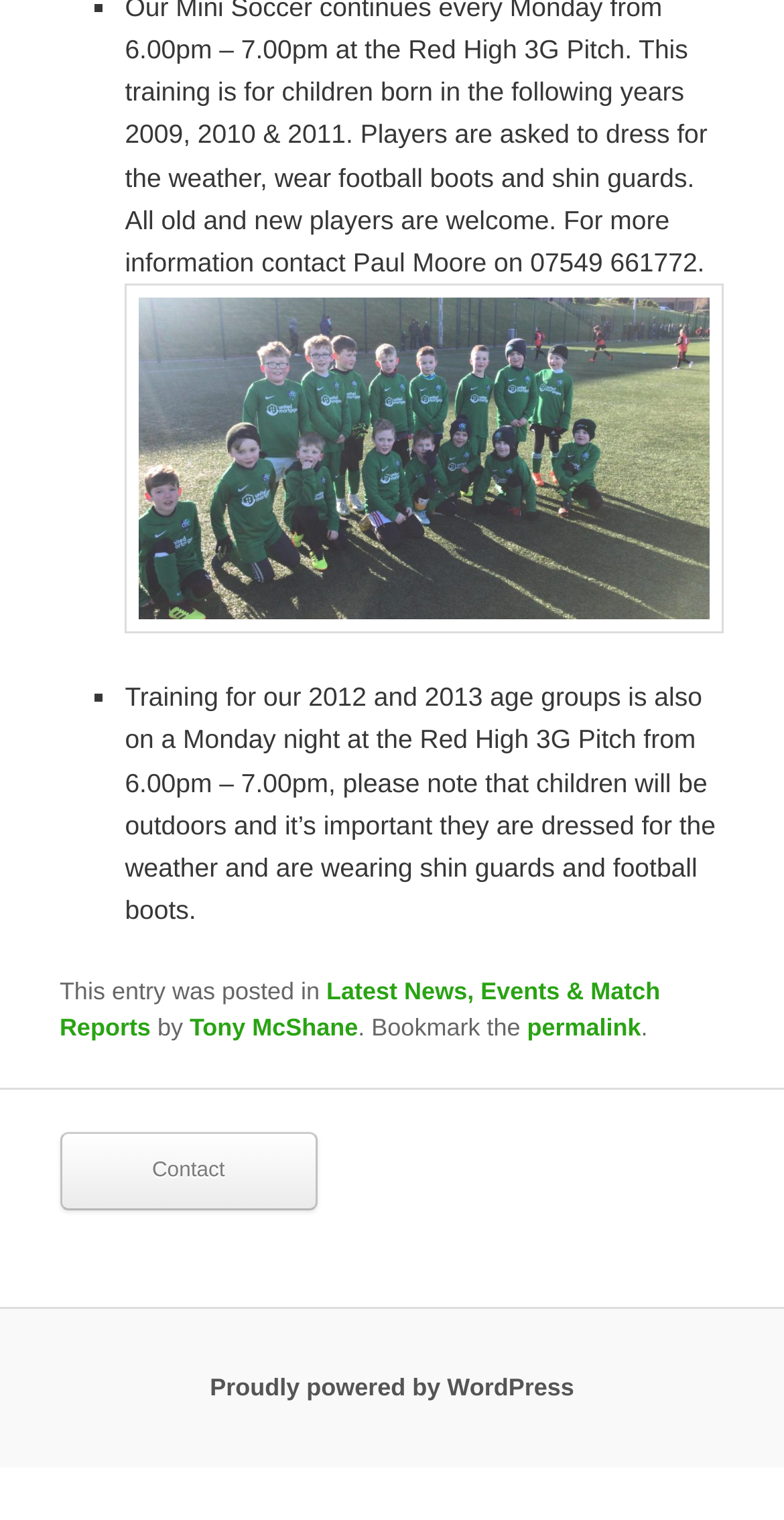Answer this question using a single word or a brief phrase:
What is the category of the latest entry?

Latest News, Events & Match Reports